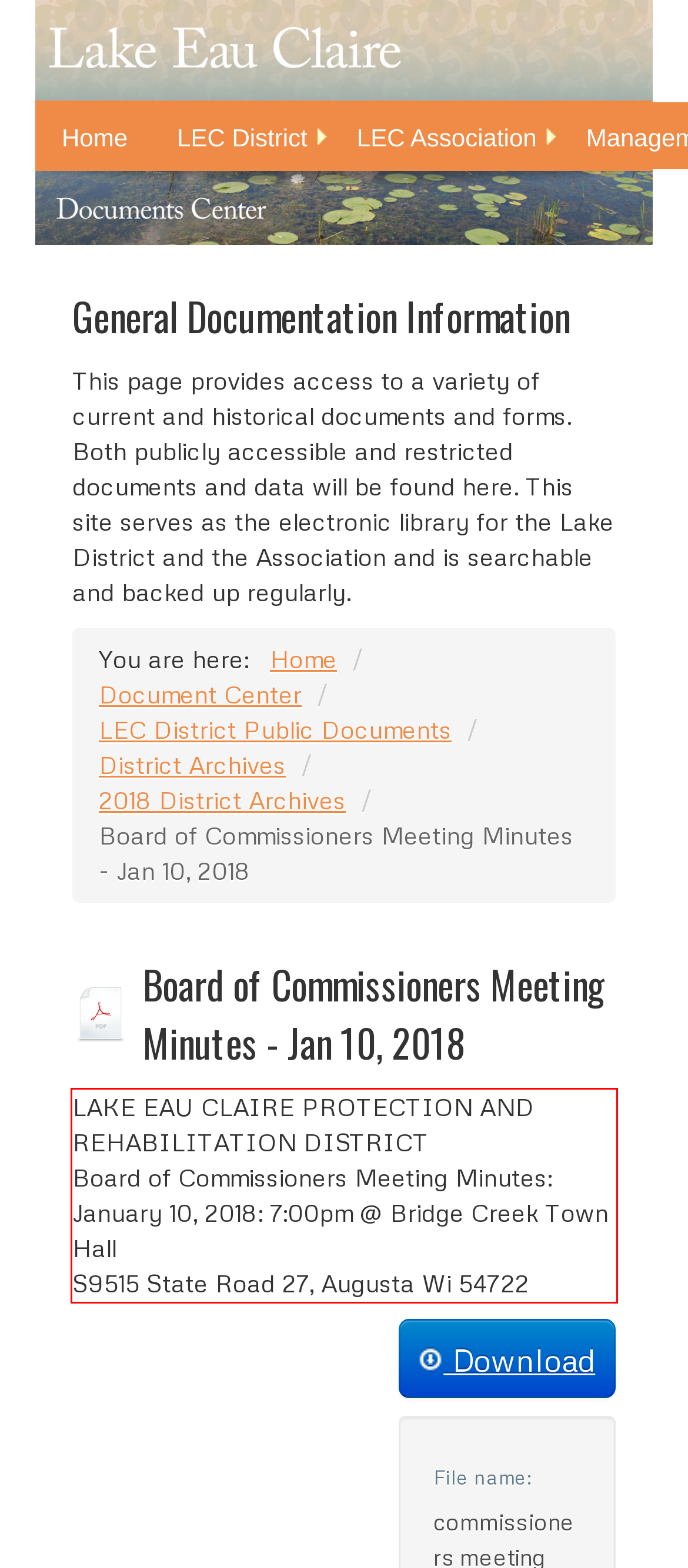Within the screenshot of a webpage, identify the red bounding box and perform OCR to capture the text content it contains.

LAKE EAU CLAIRE PROTECTION AND REHABILITATION DISTRICT Board of Commissioners Meeting Minutes: January 10, 2018: 7:00pm @ Bridge Creek Town Hall S9515 State Road 27, Augusta Wi 54722